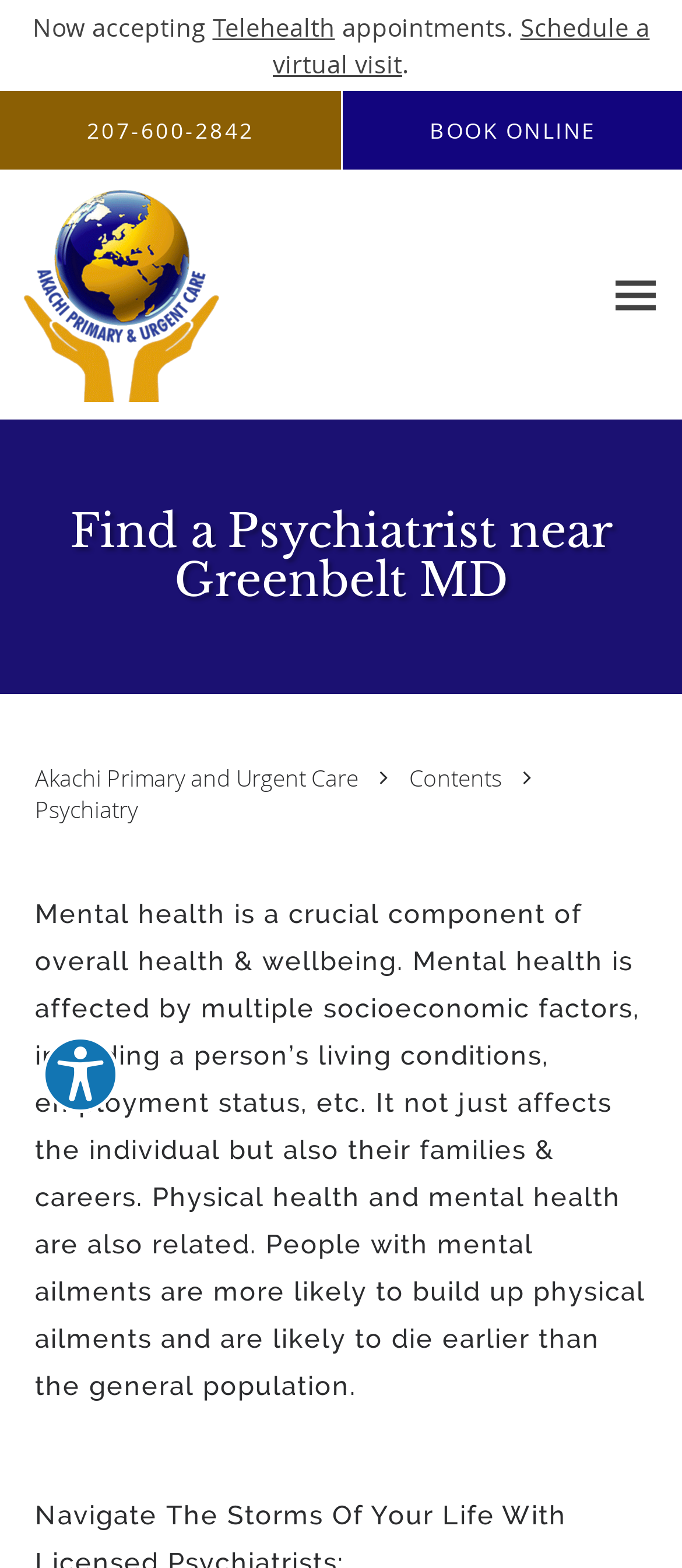Find the bounding box coordinates of the clickable region needed to perform the following instruction: "Click Telehealth". The coordinates should be provided as four float numbers between 0 and 1, i.e., [left, top, right, bottom].

[0.312, 0.007, 0.491, 0.028]